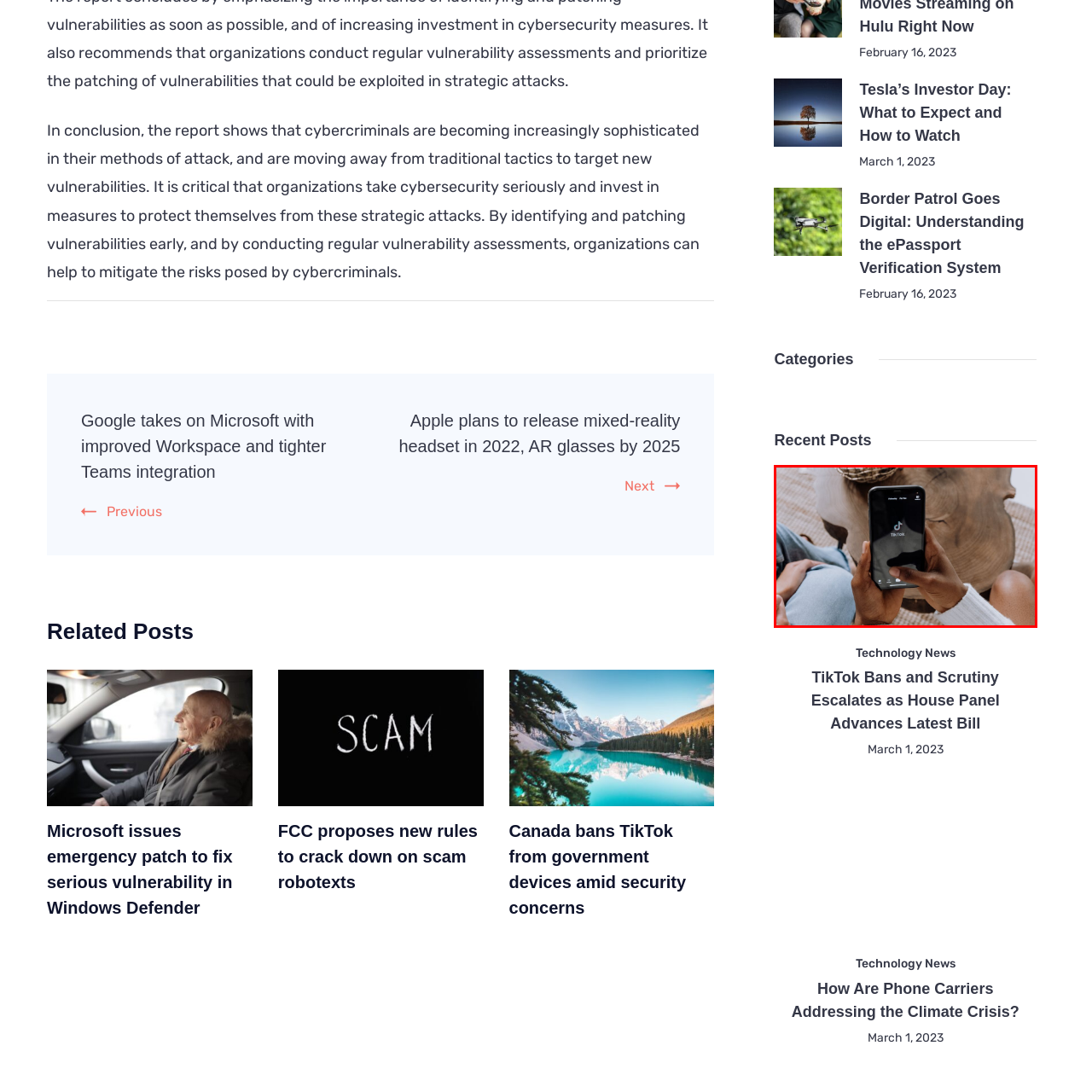What type of table is beneath the person?
Study the image surrounded by the red bounding box and answer the question comprehensively, based on the details you see.

The caption specifically states that 'a natural wooden table is positioned beneath them', indicating the type of table present in the scene.